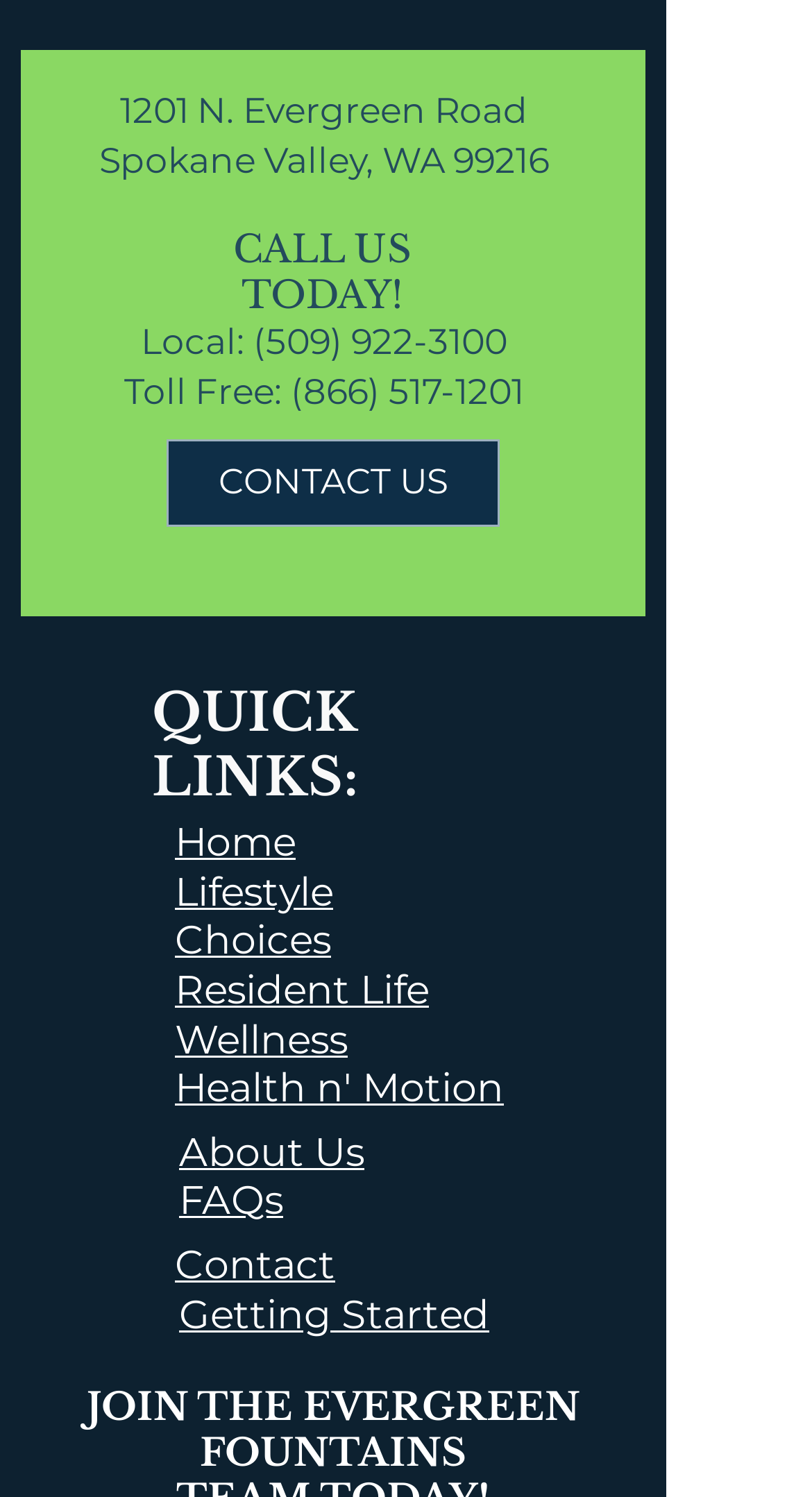Could you highlight the region that needs to be clicked to execute the instruction: "View All Reviews"?

None